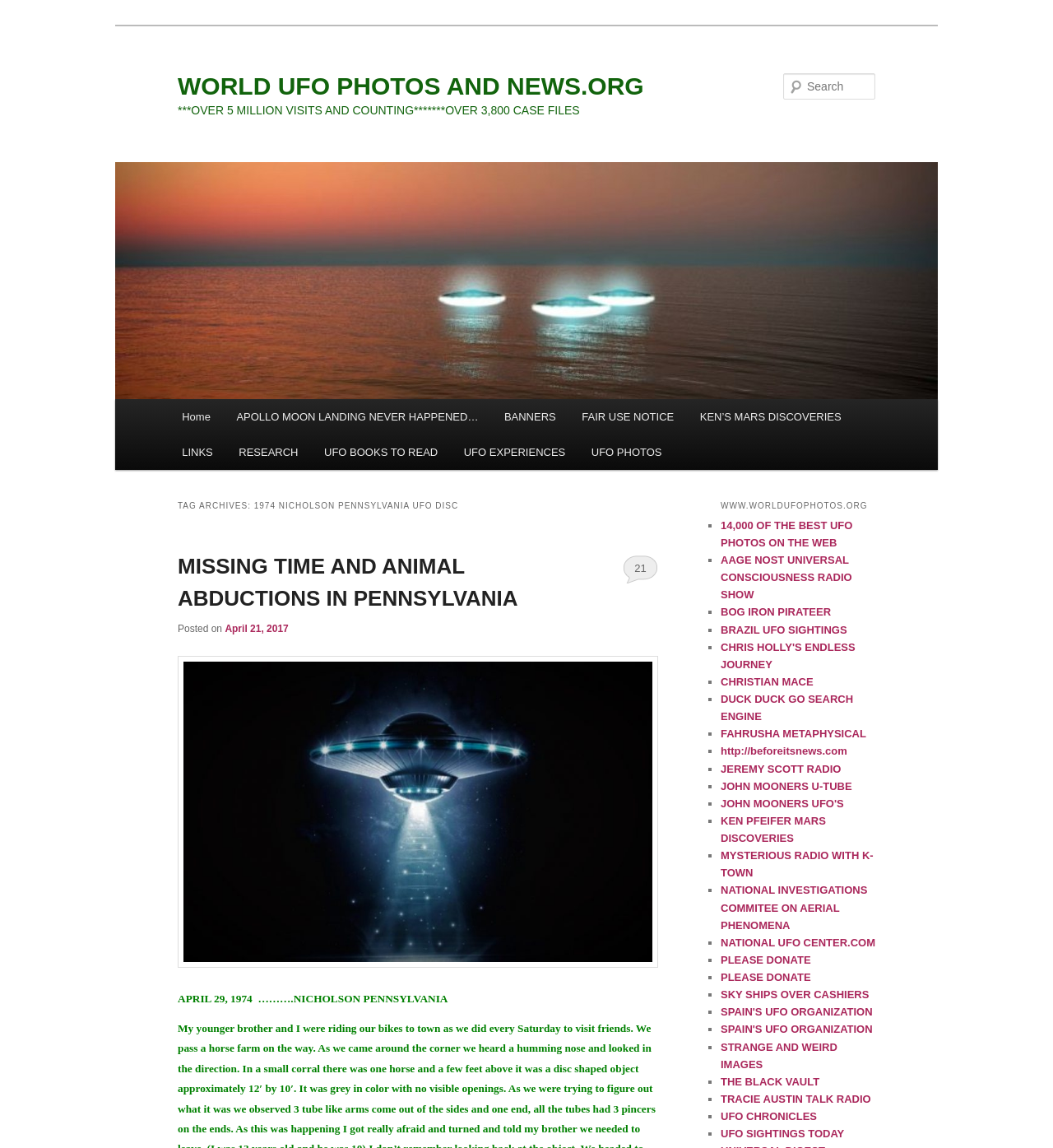Please identify the bounding box coordinates for the region that you need to click to follow this instruction: "Read the featured article about Kolkata's air pollution crisis".

None